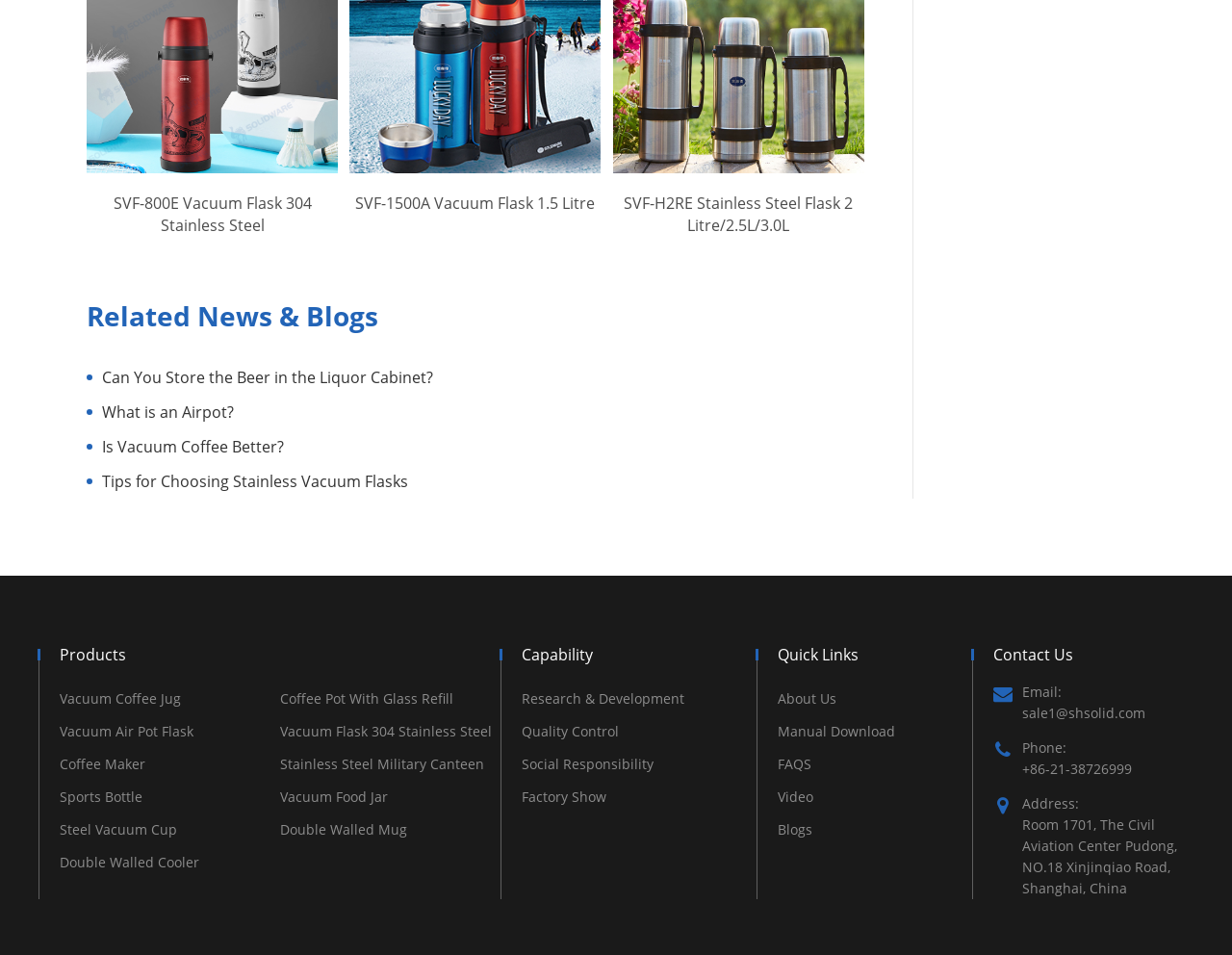What is the company's contact email address?
Based on the image, give a one-word or short phrase answer.

sale1@shsolid.com